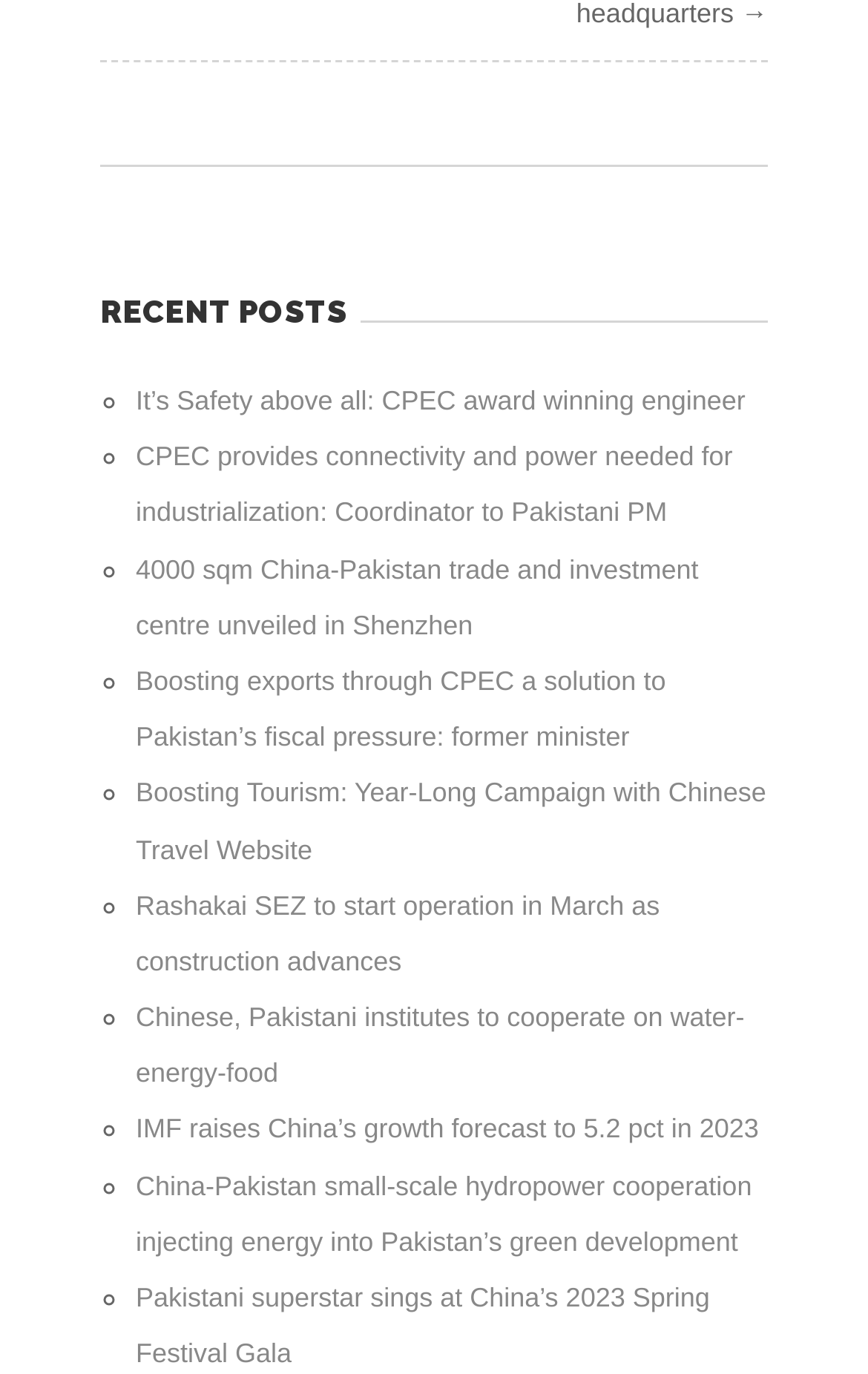Find and indicate the bounding box coordinates of the region you should select to follow the given instruction: "Check news about Rashakai SEZ operation".

[0.156, 0.647, 0.76, 0.711]